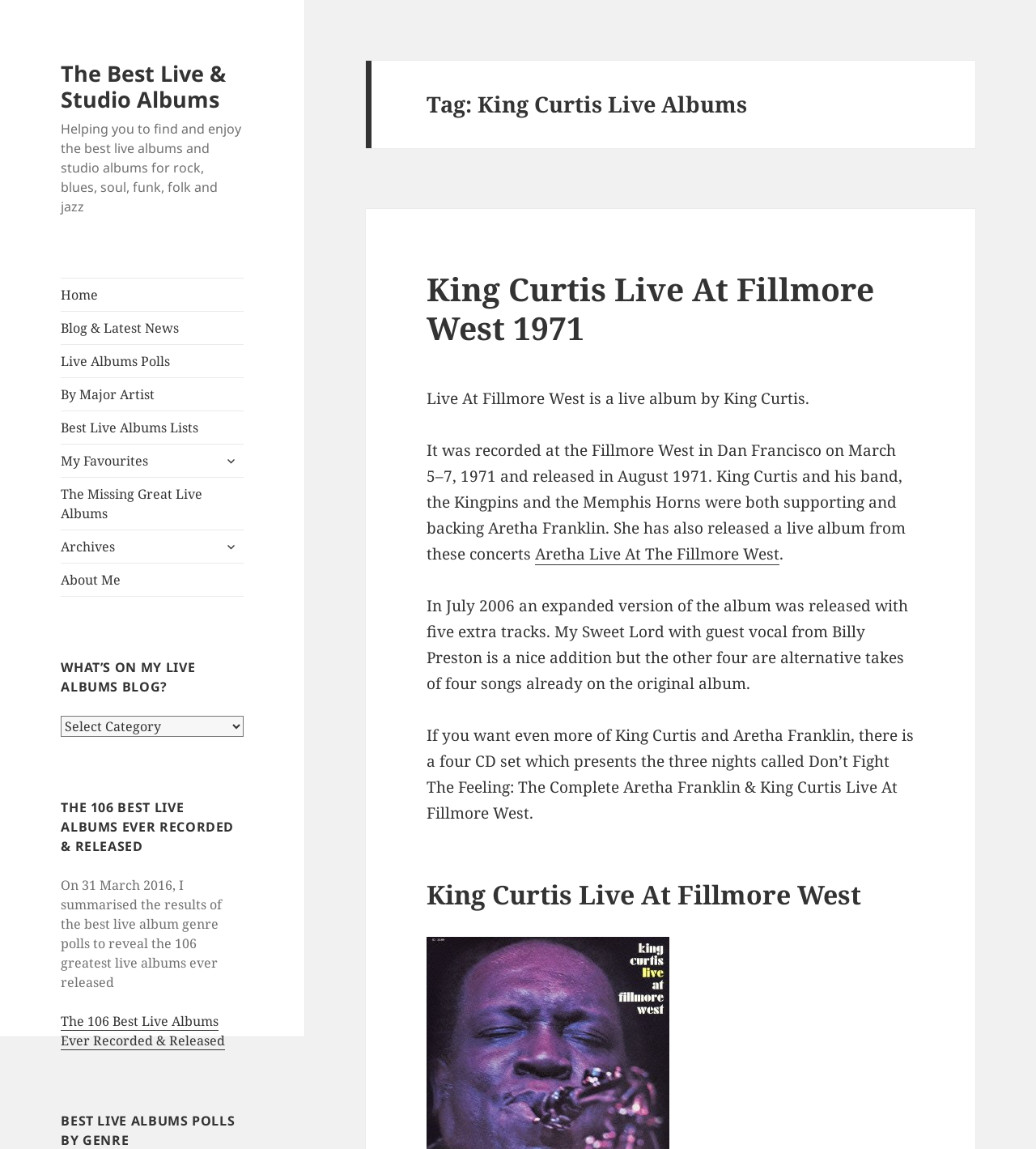Please identify the bounding box coordinates of the element's region that I should click in order to complete the following instruction: "Click on the 'Home' link". The bounding box coordinates consist of four float numbers between 0 and 1, i.e., [left, top, right, bottom].

[0.059, 0.242, 0.235, 0.27]